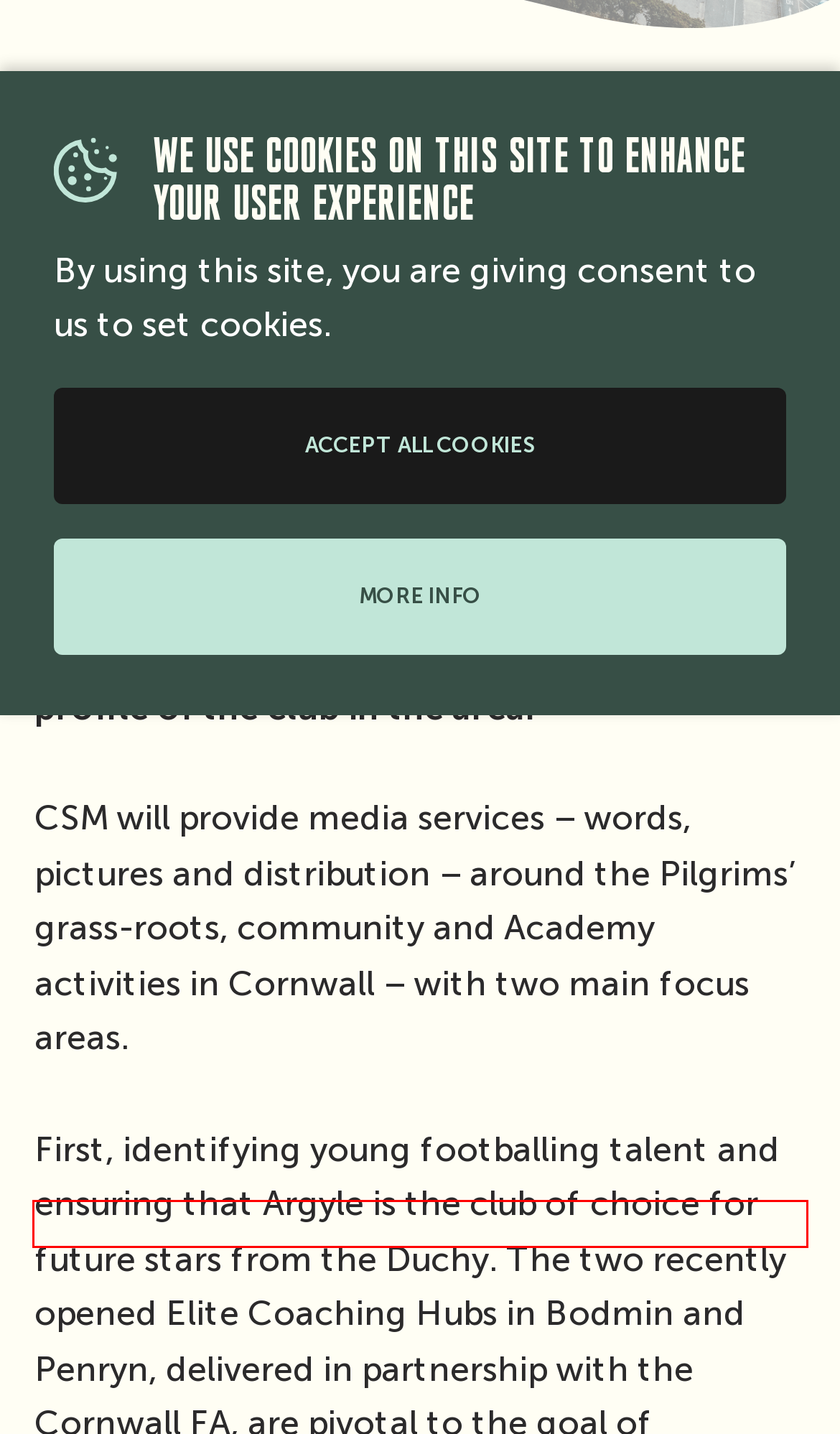You are provided with a screenshot of a webpage that has a red bounding box highlighting a UI element. Choose the most accurate webpage description that matches the new webpage after clicking the highlighted element. Here are your choices:
A. u18s Fixtures | Plymouth Argyle - PAFC
B. Kids Match Day Experiences | Plymouth Argyle - PAFC
C. League Table | Plymouth Argyle - PAFC
D. Home - Argyle Community Trust
E. Gender Pay Gap Report 2023 | Plymouth Argyle - PAFC
F. Greens on Screen
G. Plymouth Argyle Tickets | Home Park Tickets
H. Women's Team Fixtures | Plymouth Argyle - PAFC

B